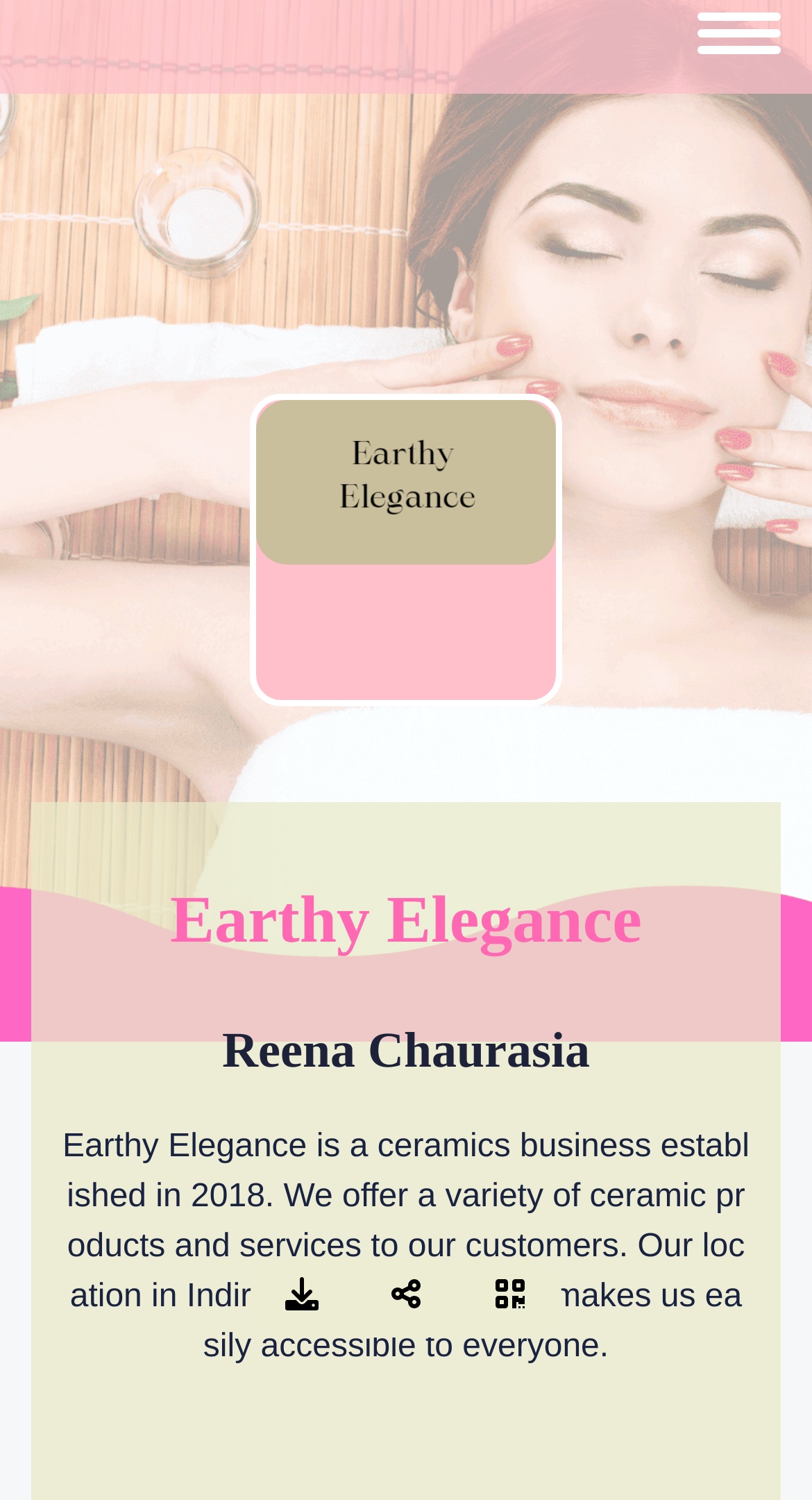Who is the owner of the business?
Please provide a comprehensive answer based on the information in the image.

The owner of the business can be identified as Reena Chaurasia, as her name is mentioned in the heading element 'Reena Chaurasia' which is located below the business title, suggesting that she is the owner or founder of the business.